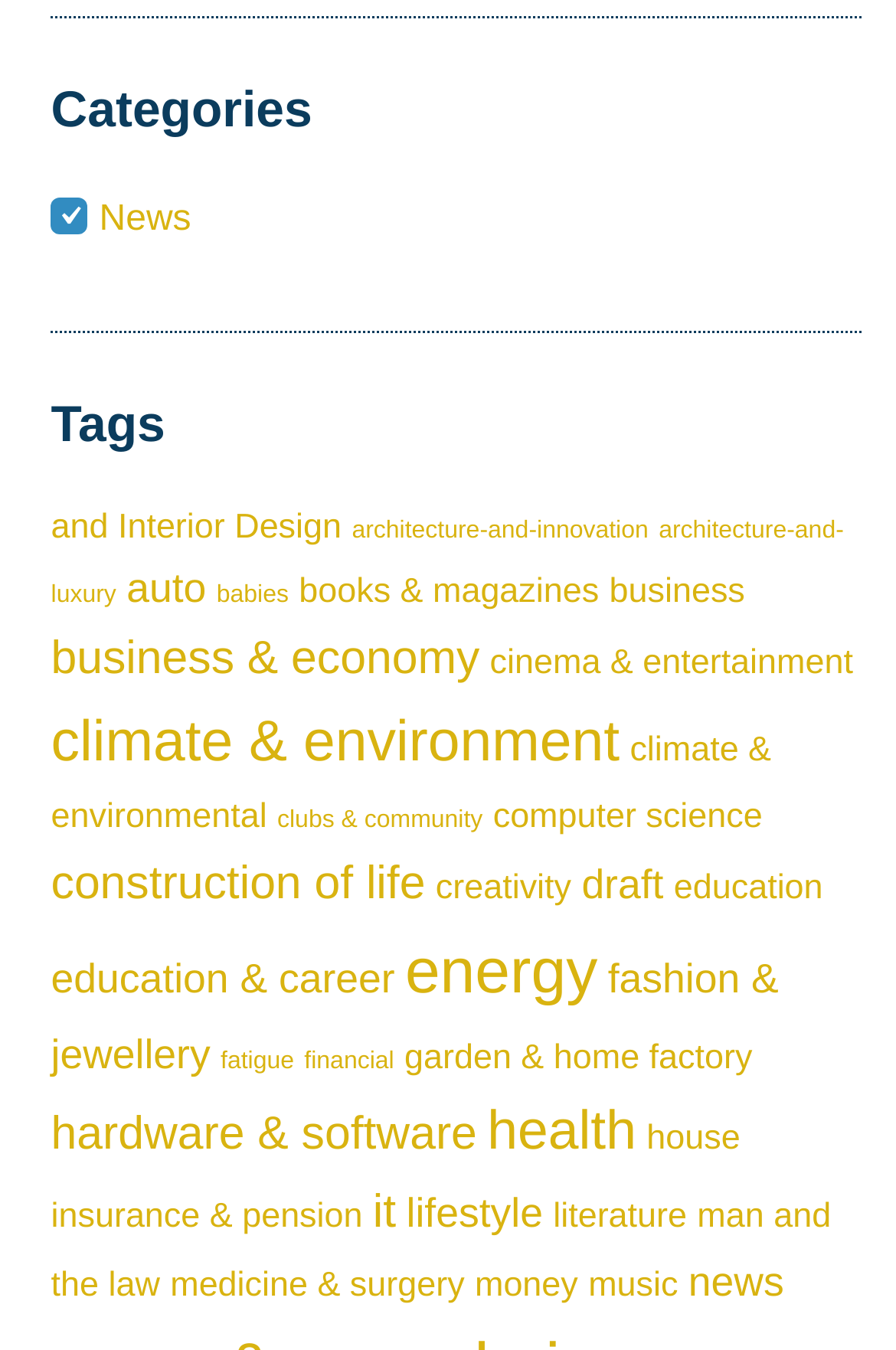Given the element description: "History", predict the bounding box coordinates of this UI element. The coordinates must be four float numbers between 0 and 1, given as [left, top, right, bottom].

None